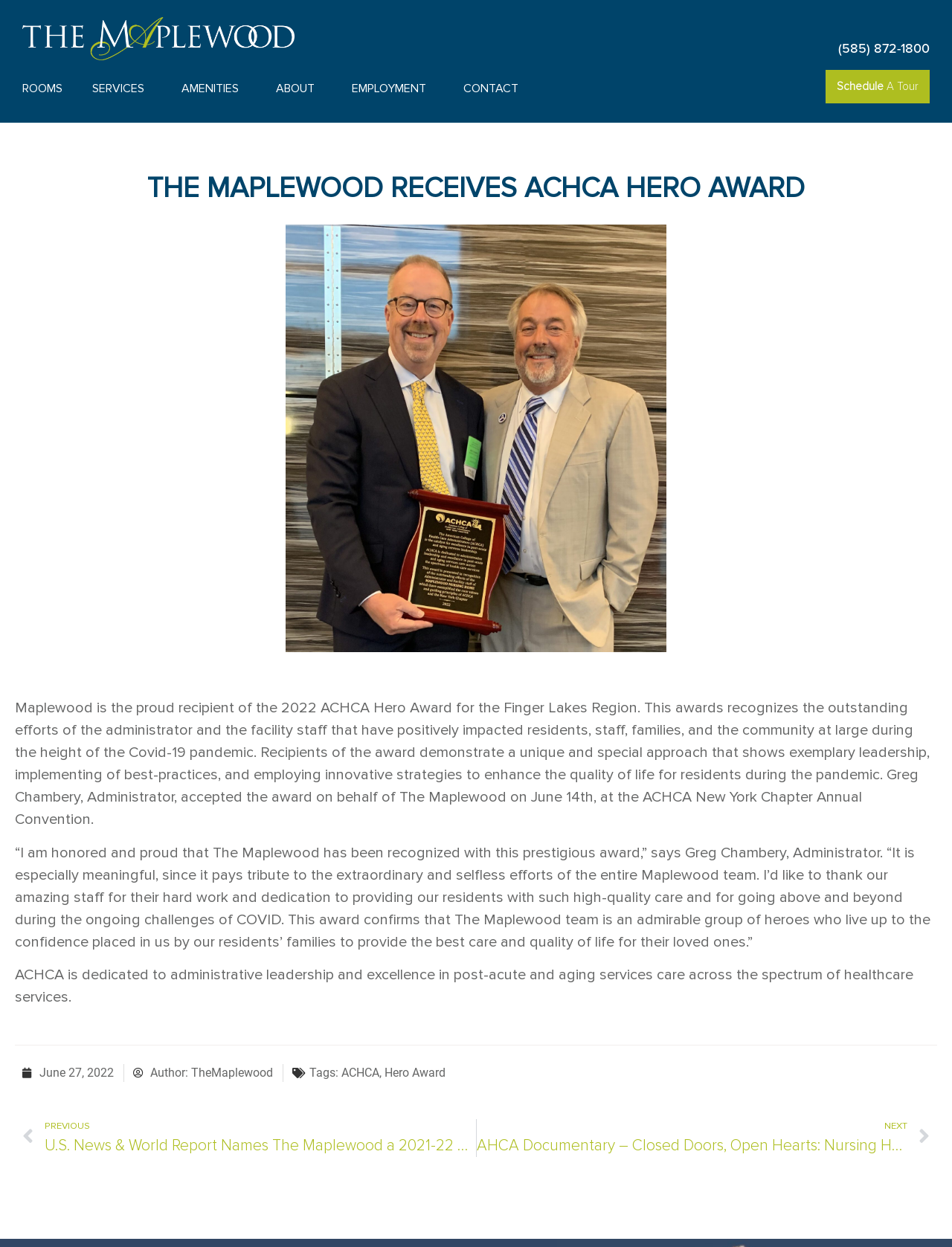Predict the bounding box coordinates of the UI element that matches this description: "Hero Award". The coordinates should be in the format [left, top, right, bottom] with each value between 0 and 1.

[0.404, 0.855, 0.468, 0.866]